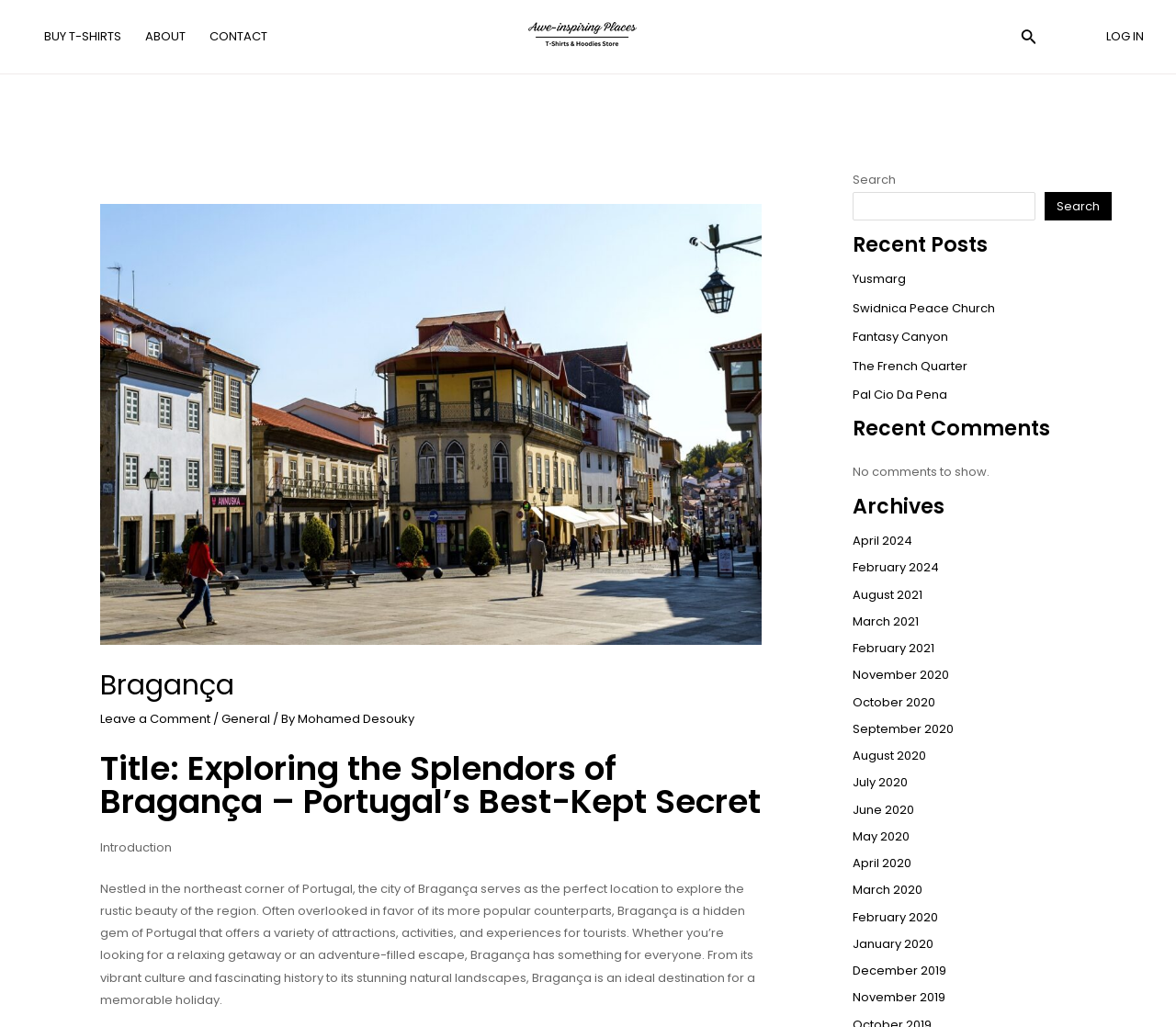Please reply to the following question with a single word or a short phrase:
What type of attractions does Bragança offer?

Variety of attractions